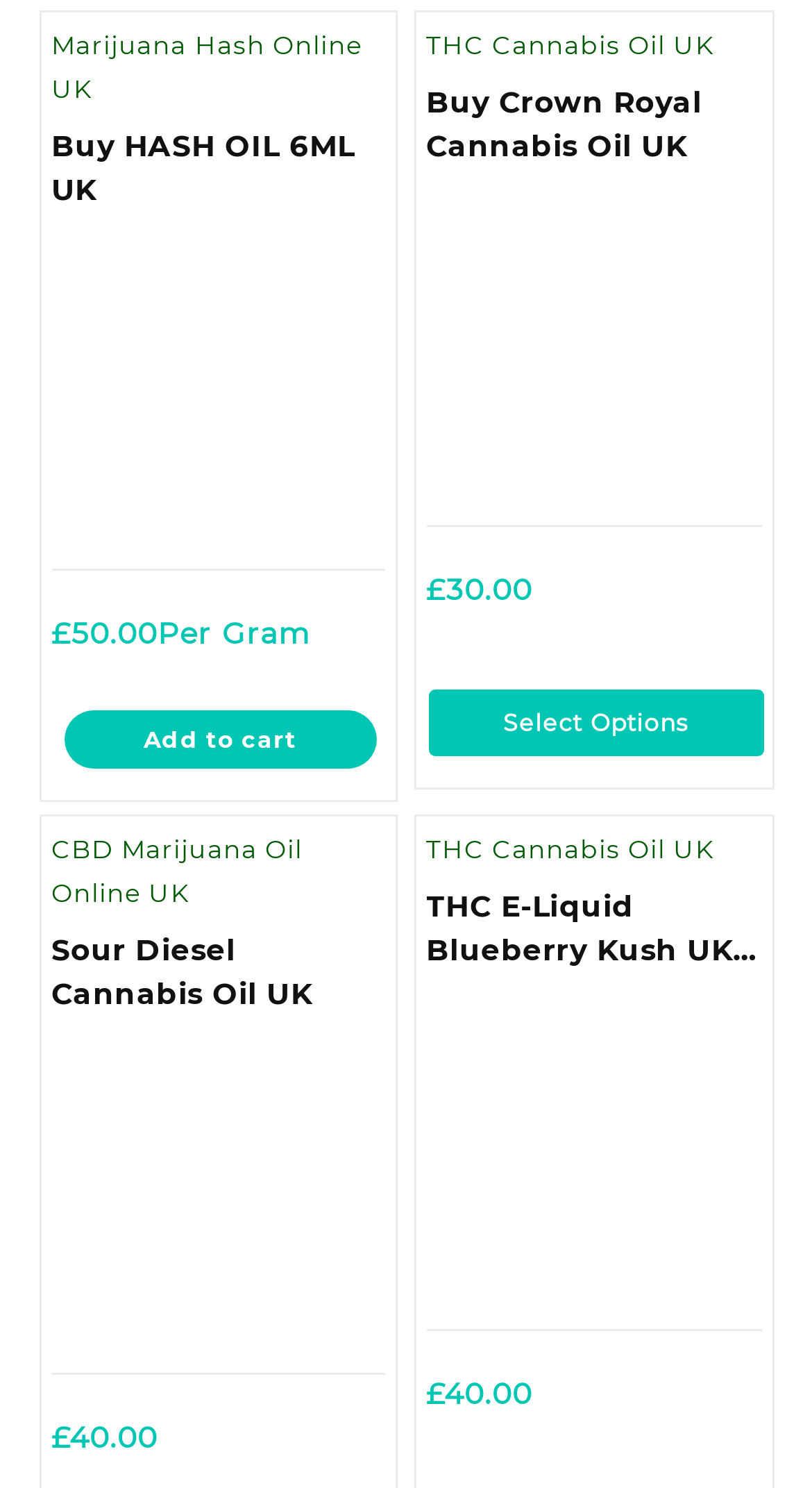Please find the bounding box coordinates of the clickable region needed to complete the following instruction: "View THC Cannabis Oil UK". The bounding box coordinates must consist of four float numbers between 0 and 1, i.e., [left, top, right, bottom].

[0.524, 0.02, 0.882, 0.041]